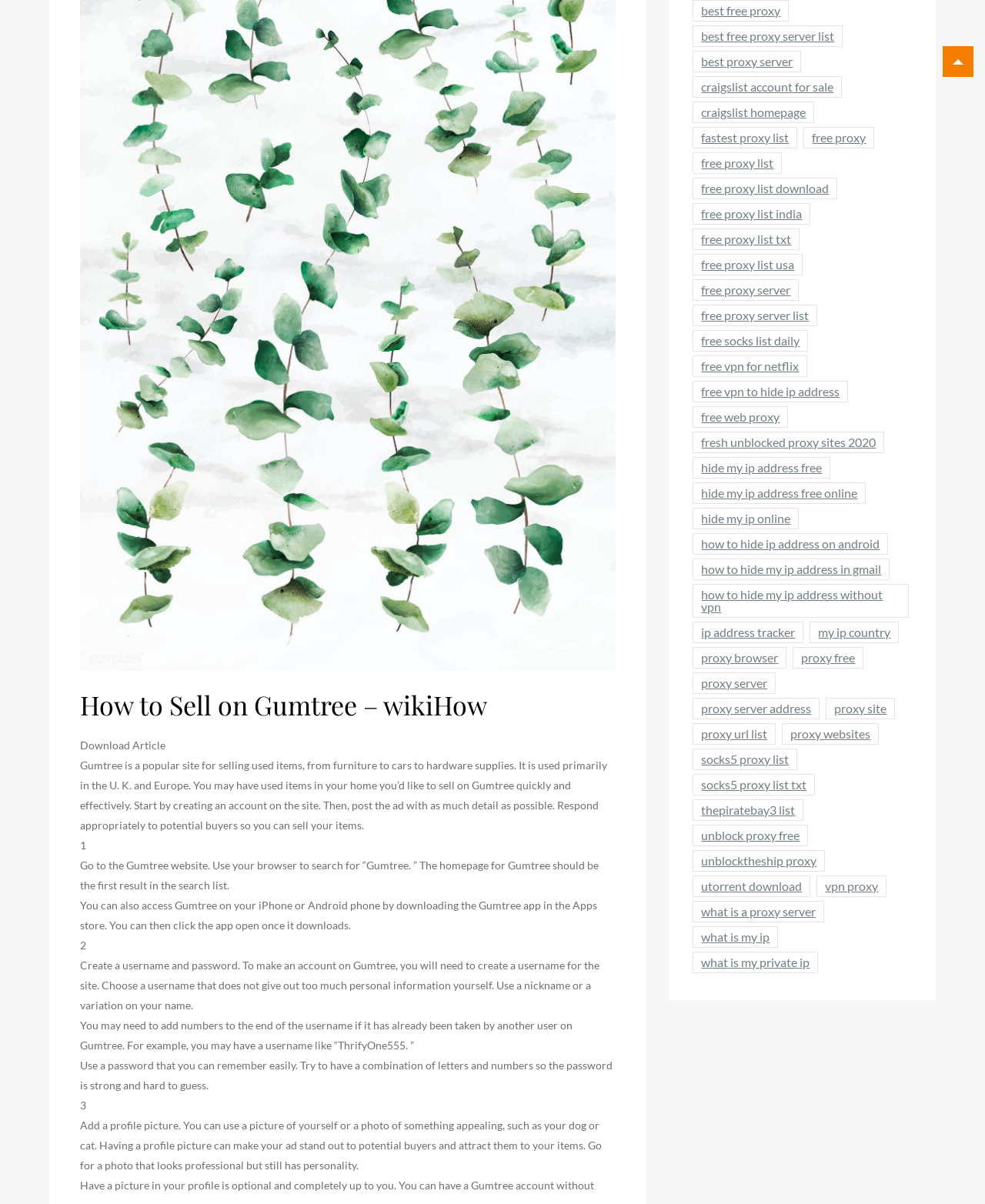Identify the bounding box coordinates of the section that should be clicked to achieve the task described: "Click 'Download Article'".

[0.081, 0.614, 0.168, 0.624]